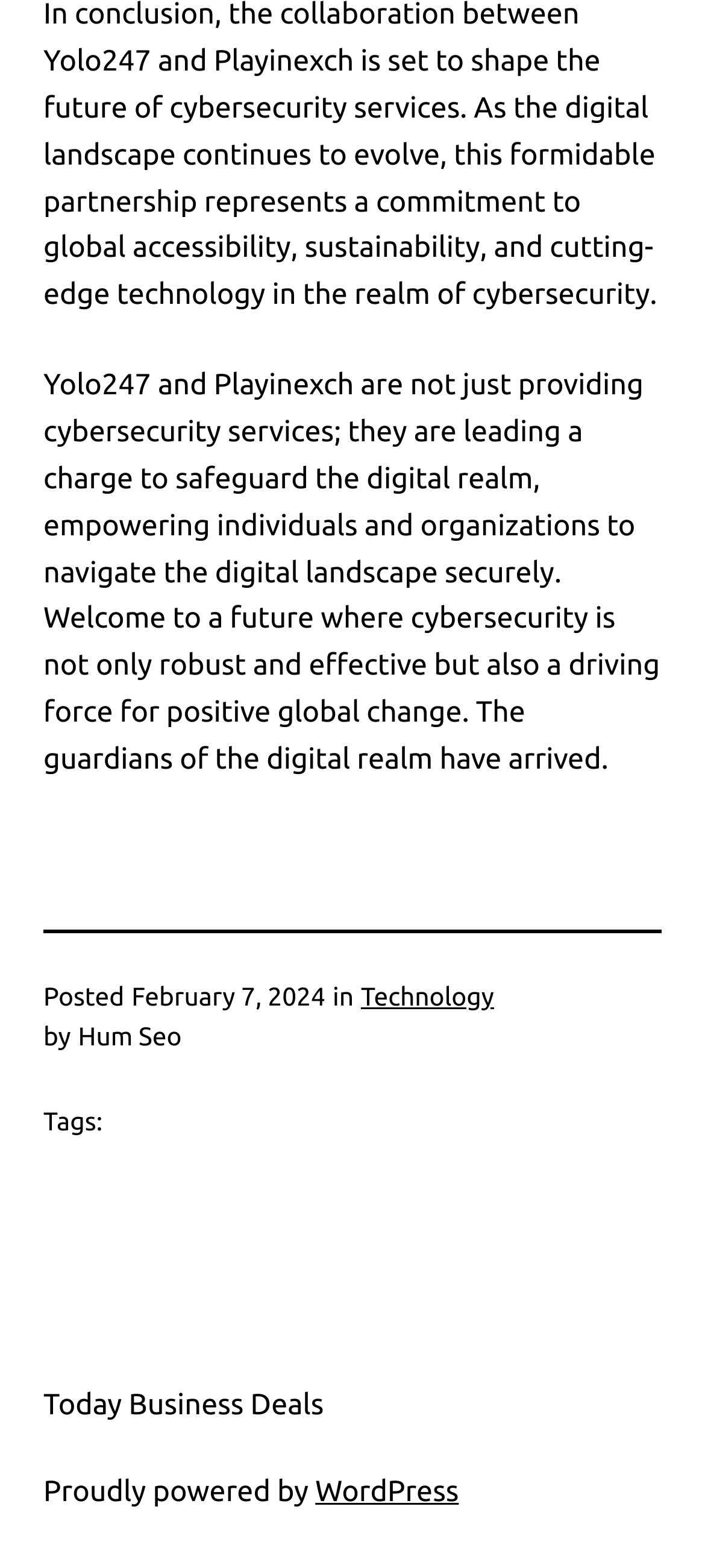Identify the bounding box for the described UI element. Provide the coordinates in (top-left x, top-left y, bottom-right x, bottom-right y) format with values ranging from 0 to 1: Today Business Deals

[0.062, 0.886, 0.459, 0.907]